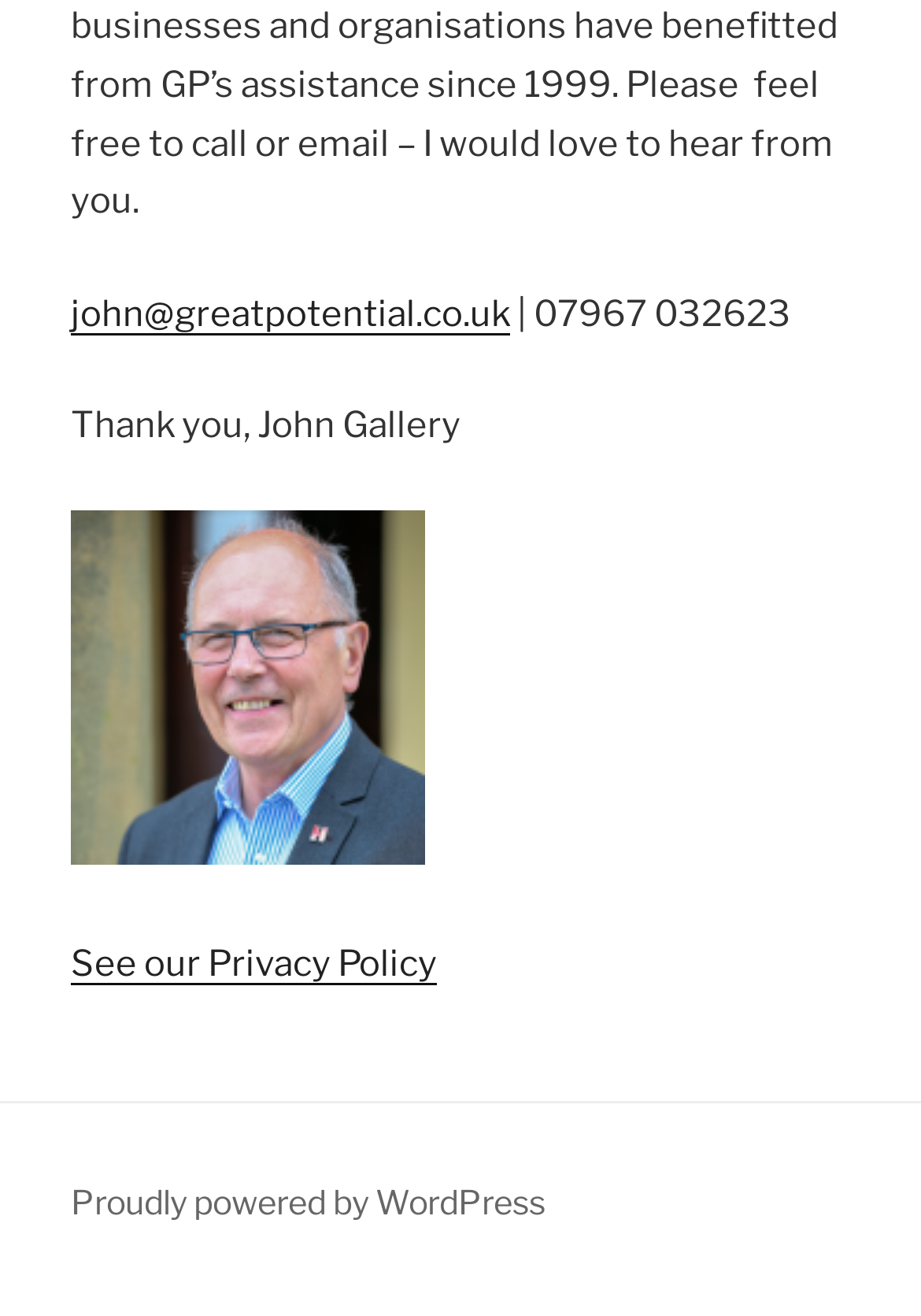Identify the coordinates of the bounding box for the element described below: "john@greatpotential.co.uk". Return the coordinates as four float numbers between 0 and 1: [left, top, right, bottom].

[0.077, 0.222, 0.554, 0.255]